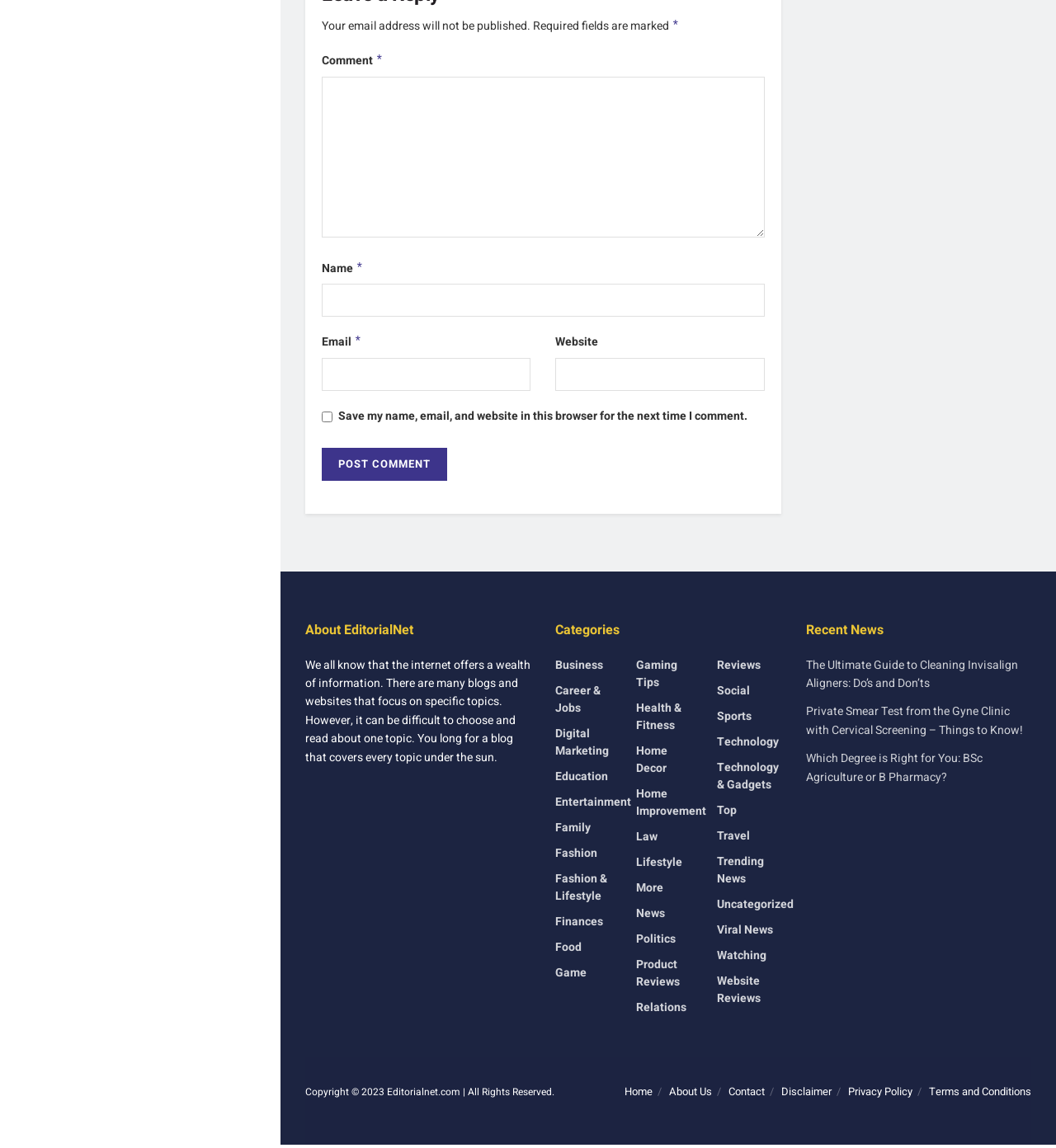Identify the bounding box coordinates of the area that should be clicked in order to complete the given instruction: "Click the Post Comment button". The bounding box coordinates should be four float numbers between 0 and 1, i.e., [left, top, right, bottom].

[0.305, 0.39, 0.423, 0.419]